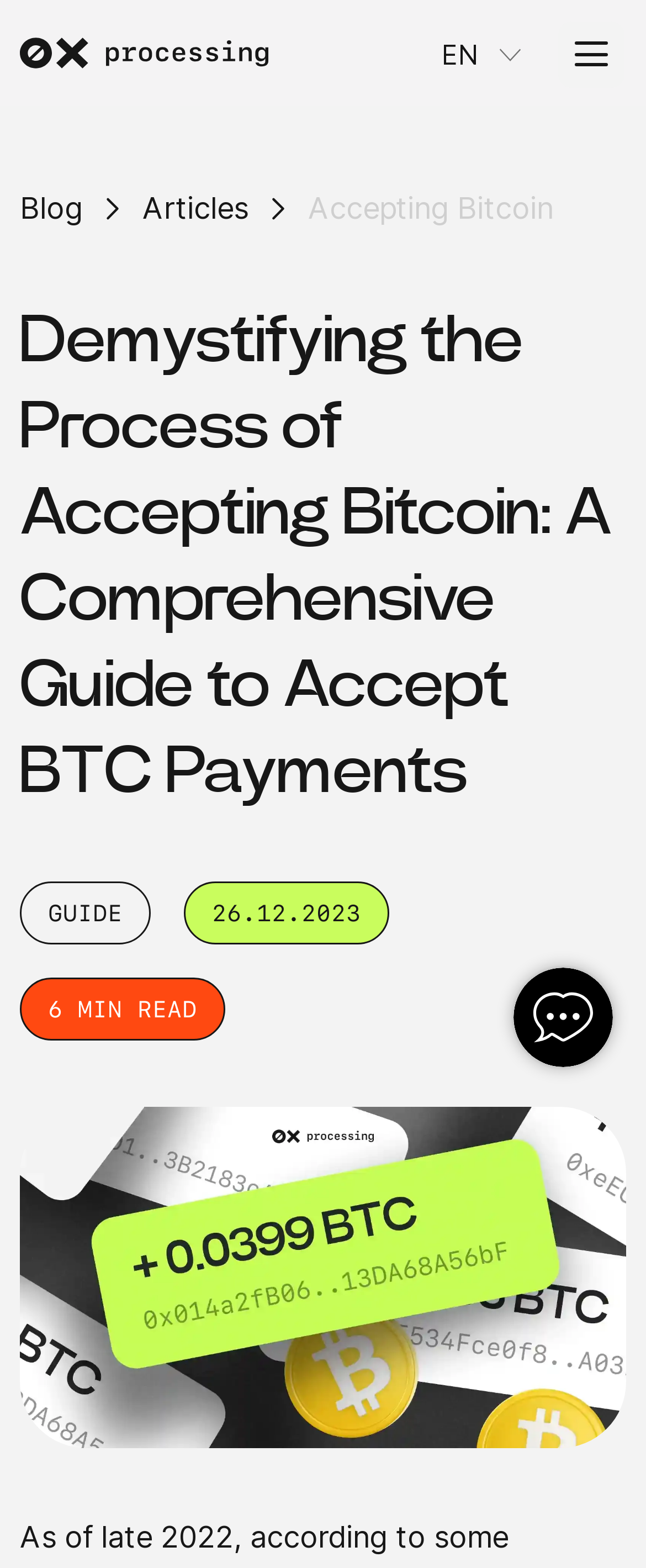Identify the first-level heading on the webpage and generate its text content.

Demystifying the Process of Accepting Bitcoin: A Comprehensive Guide to Accept BTC Payments